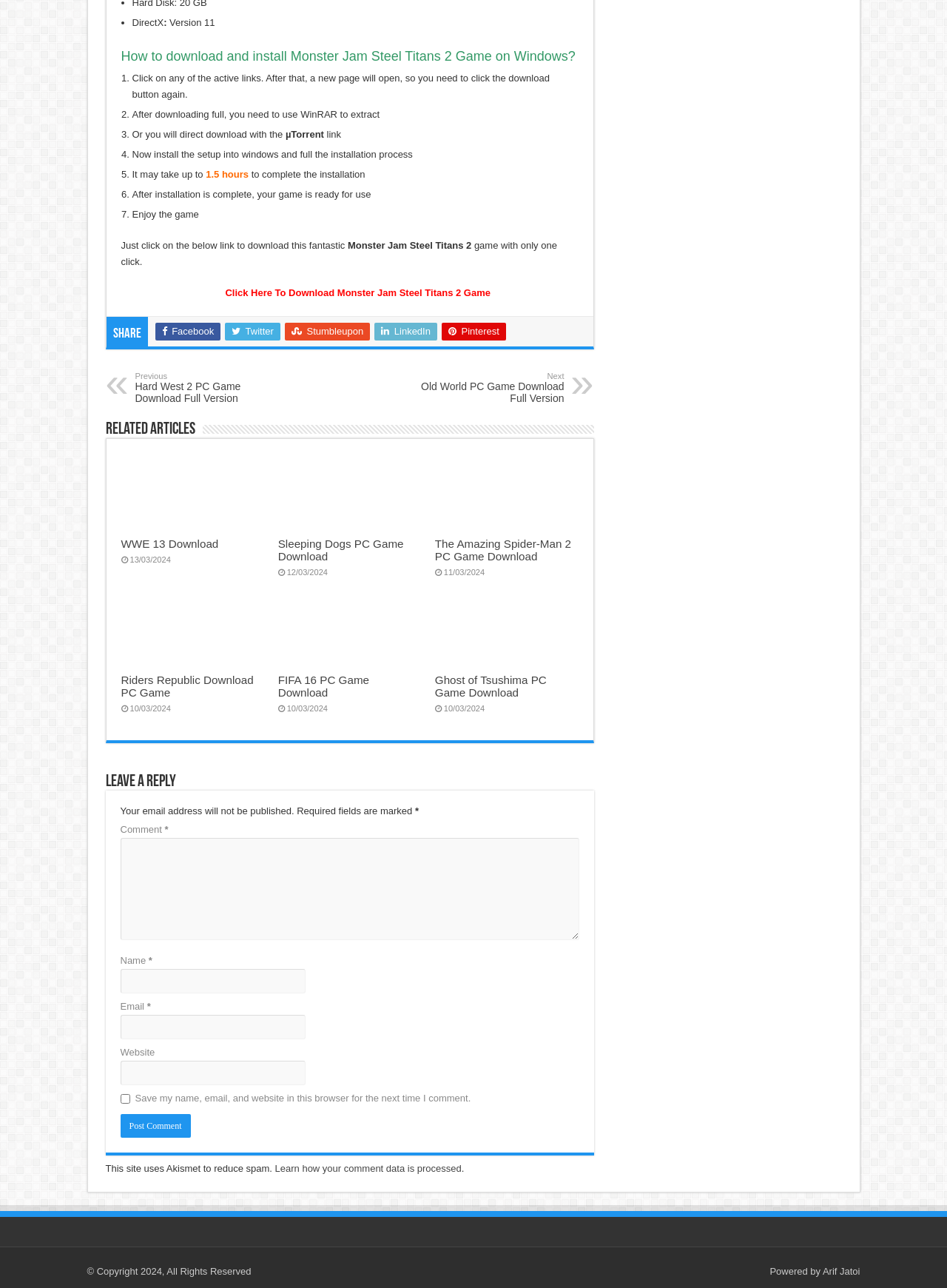Identify the bounding box coordinates of the section that should be clicked to achieve the task described: "Read about Electron Configuration For Si".

None